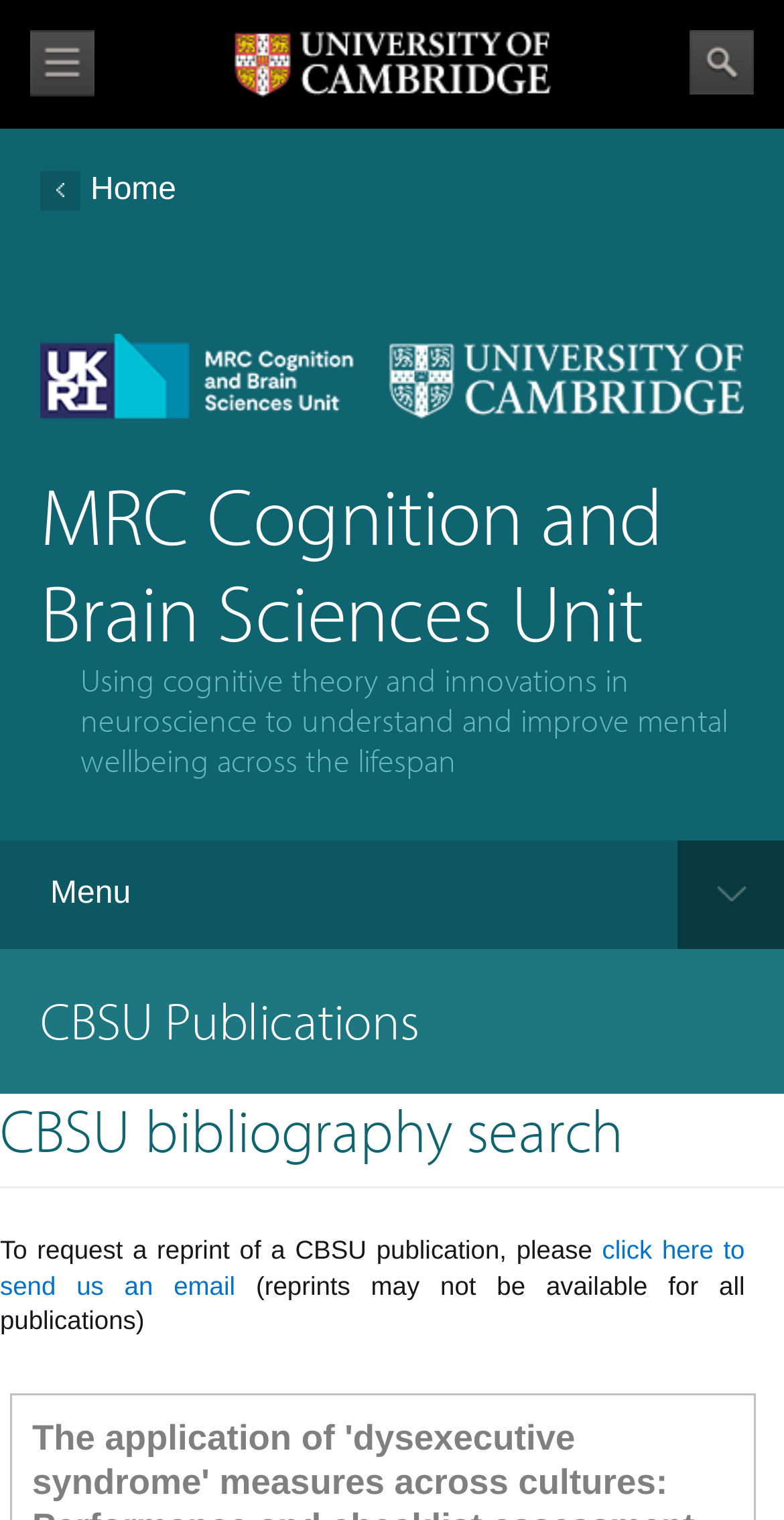What is the purpose of the unit?
Please respond to the question with as much detail as possible.

I found the answer by reading the static text 'Using cognitive theory and innovations in neuroscience to understand and improve mental wellbeing across the lifespan', which describes the purpose of the unit.